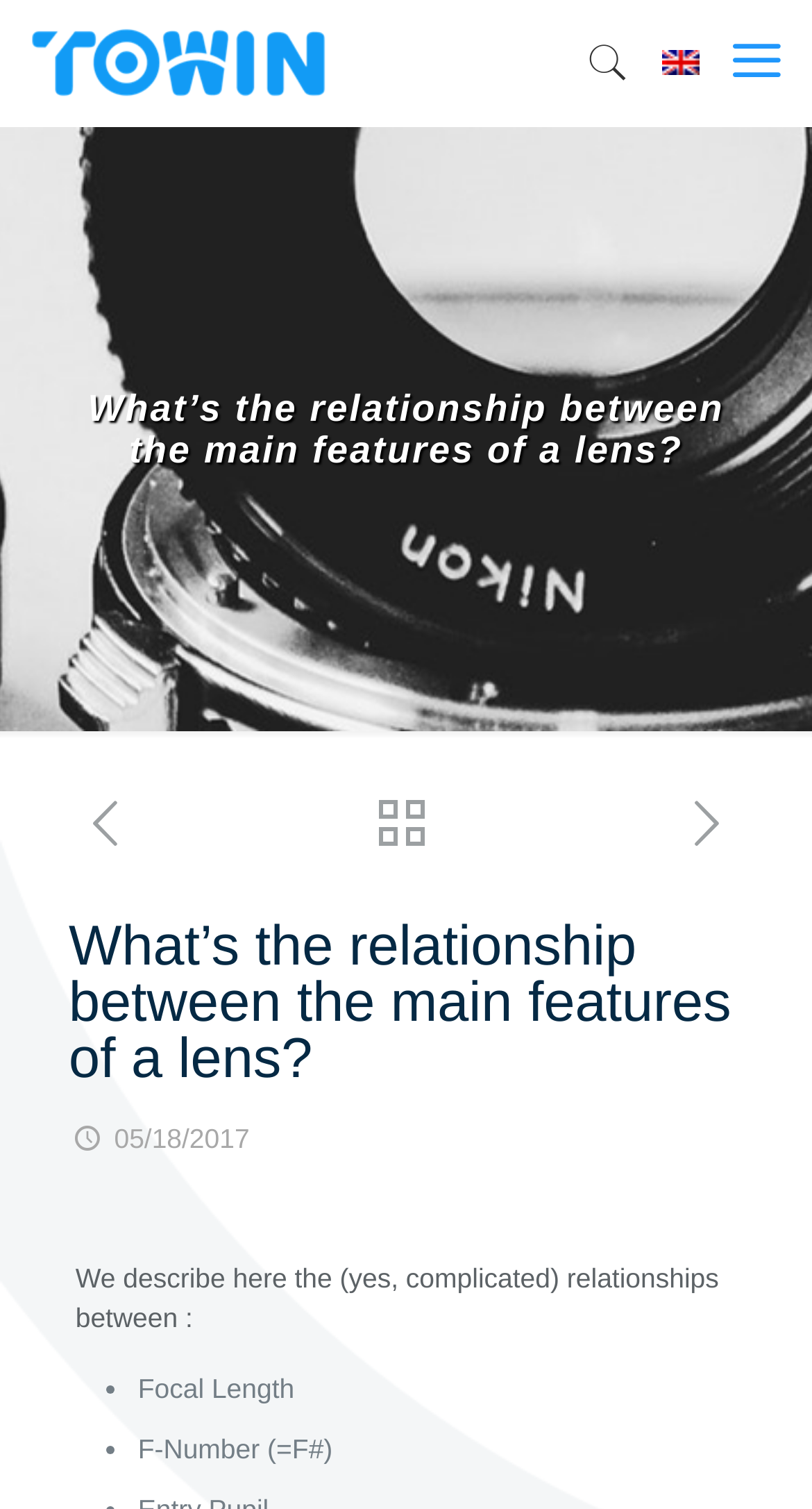Locate and extract the headline of this webpage.

What’s the relationship between the main features of a lens?